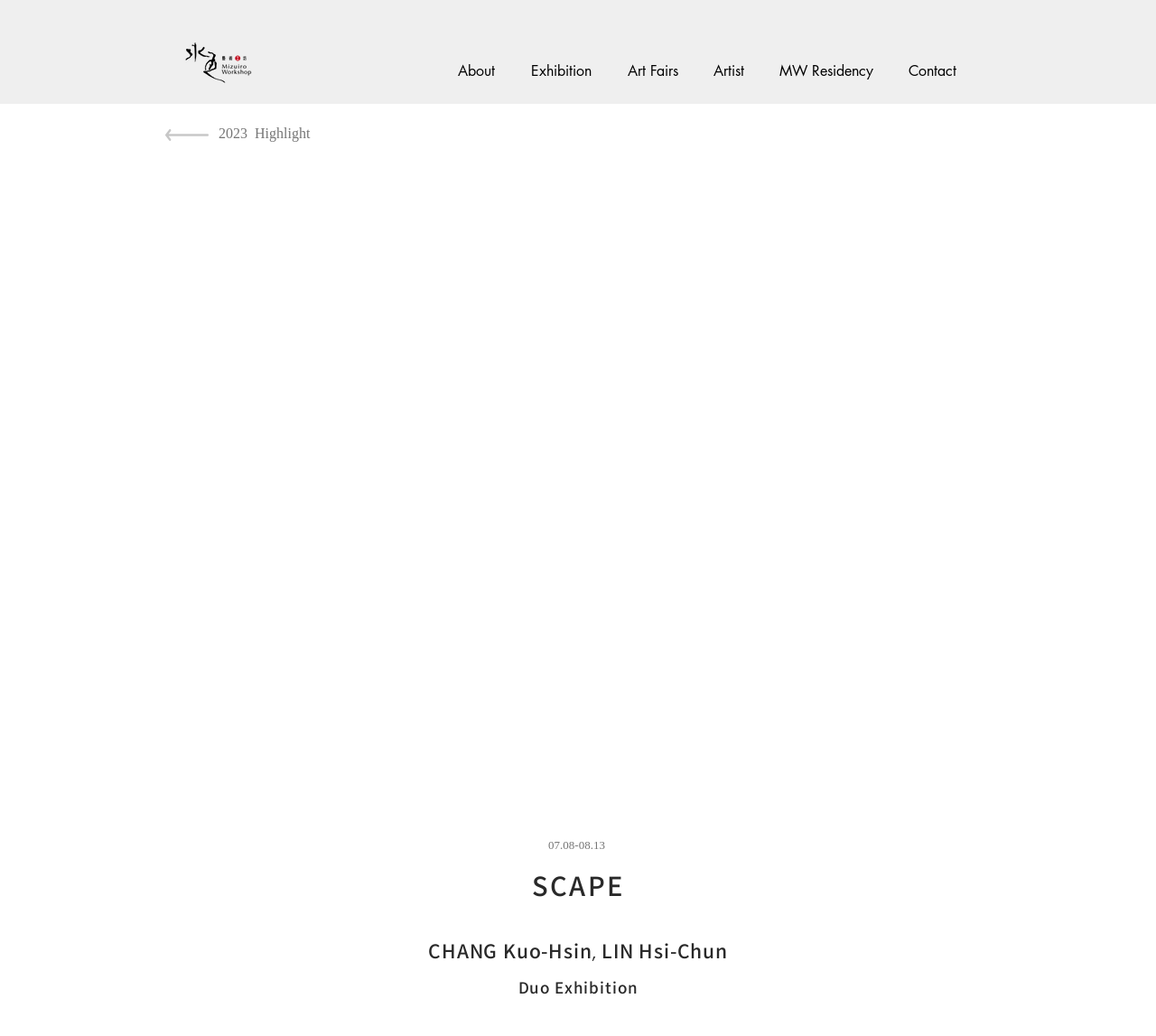Provide a brief response to the question below using a single word or phrase: 
What is the name of the workshop?

MizuiroWorkshop